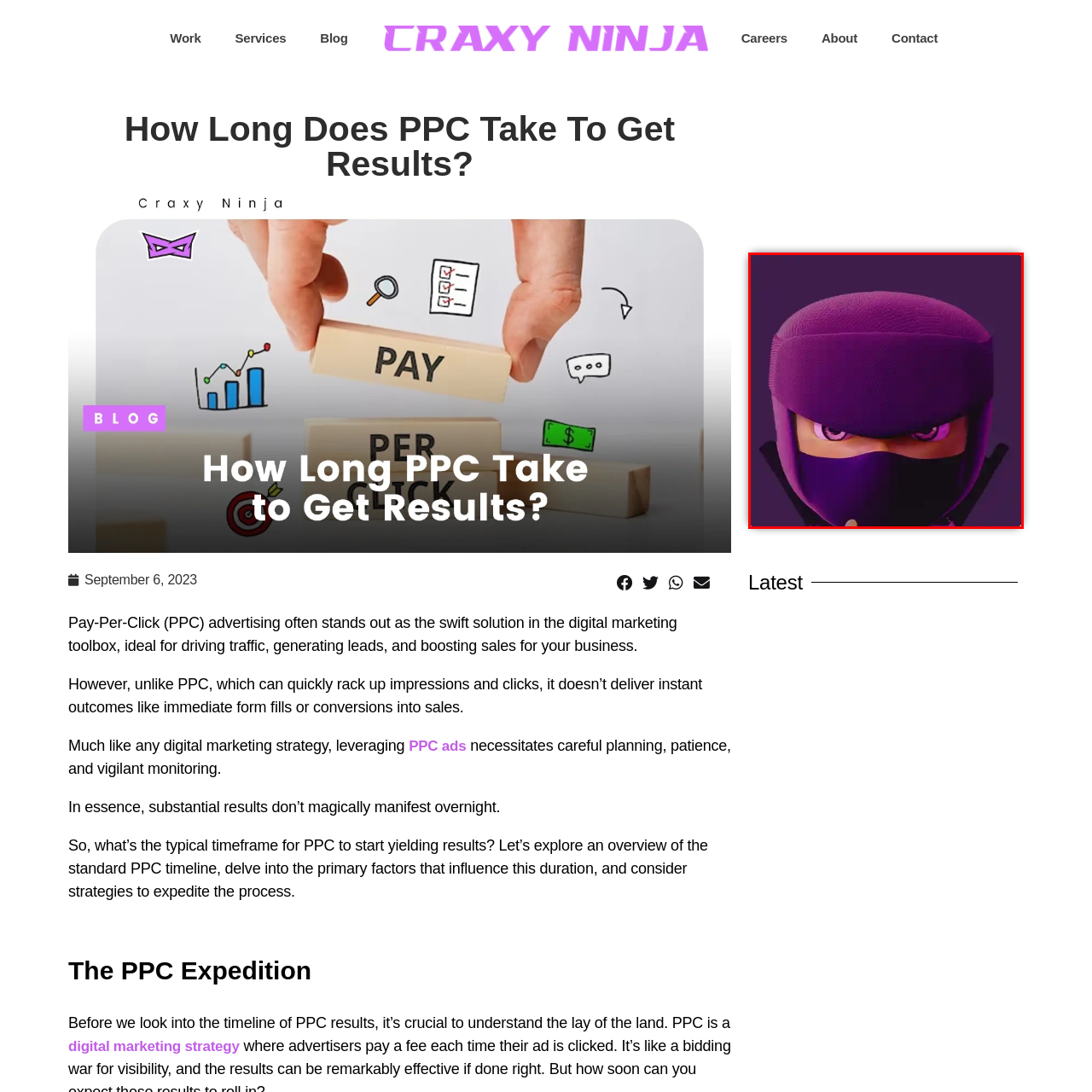What is the theme associated with the imagery?  
Carefully review the image highlighted by the red outline and respond with a comprehensive answer based on the image's content.

The imagery is associated with themes of stealth and agility, which are common in digital marketing concepts that often utilize such characters to convey dynamic strategies like Pay-Per-Click (PPC) advertising, as stated in the caption.